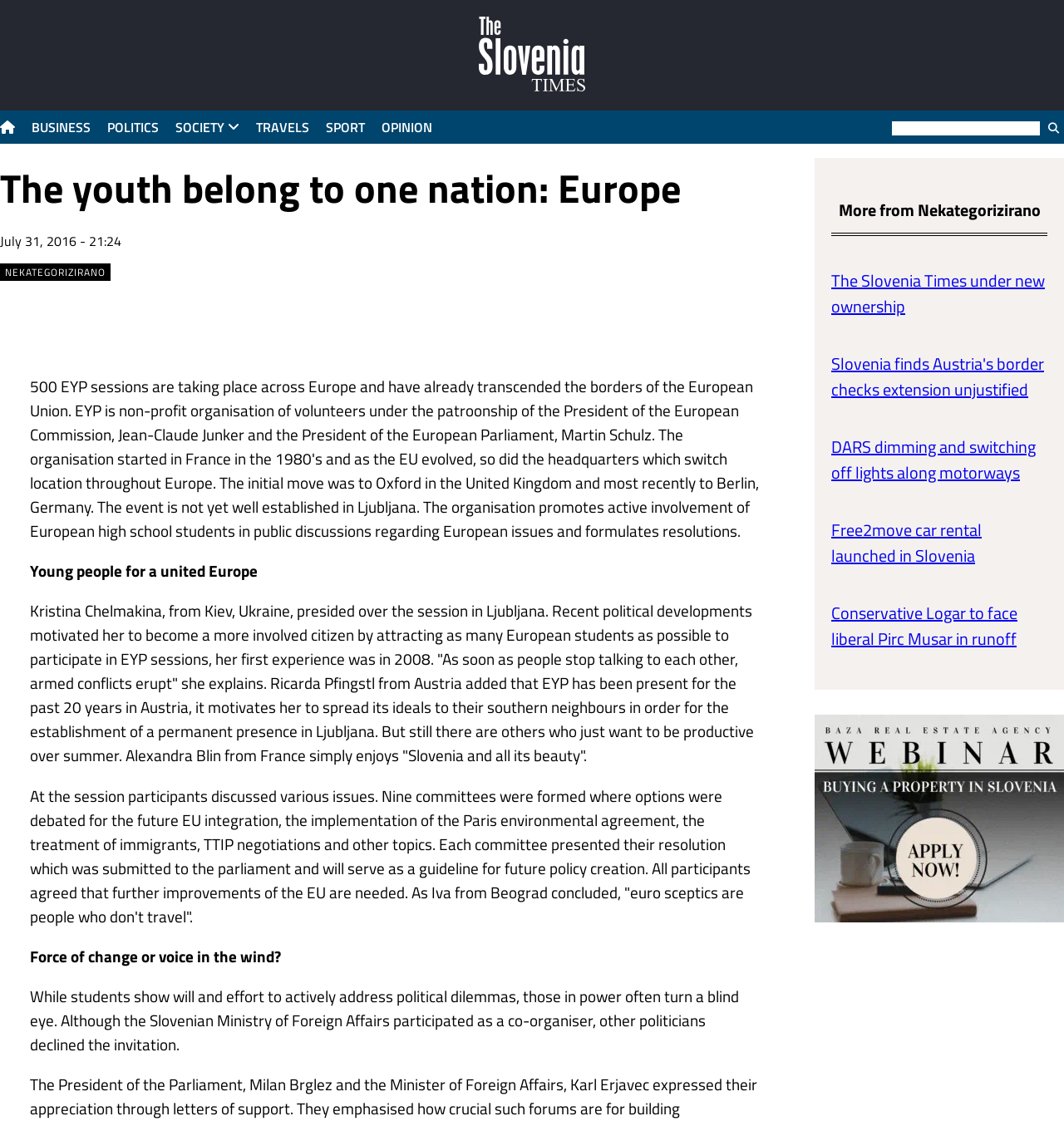Using the description: "Evangelical Lutheran Church in Canada", identify the bounding box of the corresponding UI element in the screenshot.

None